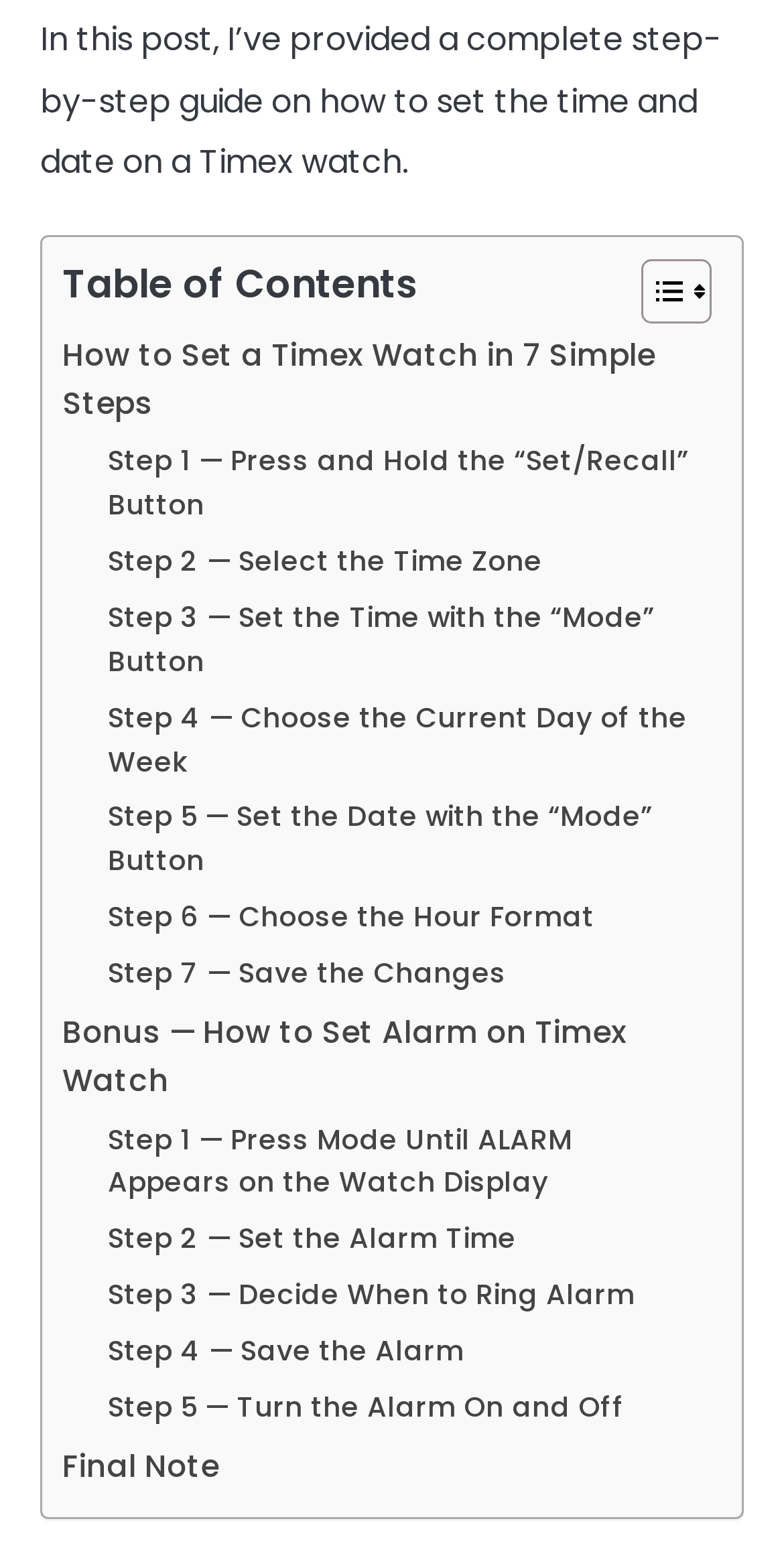Give a one-word or short phrase answer to this question: 
Is it possible to set an alarm on a Timex watch?

Yes